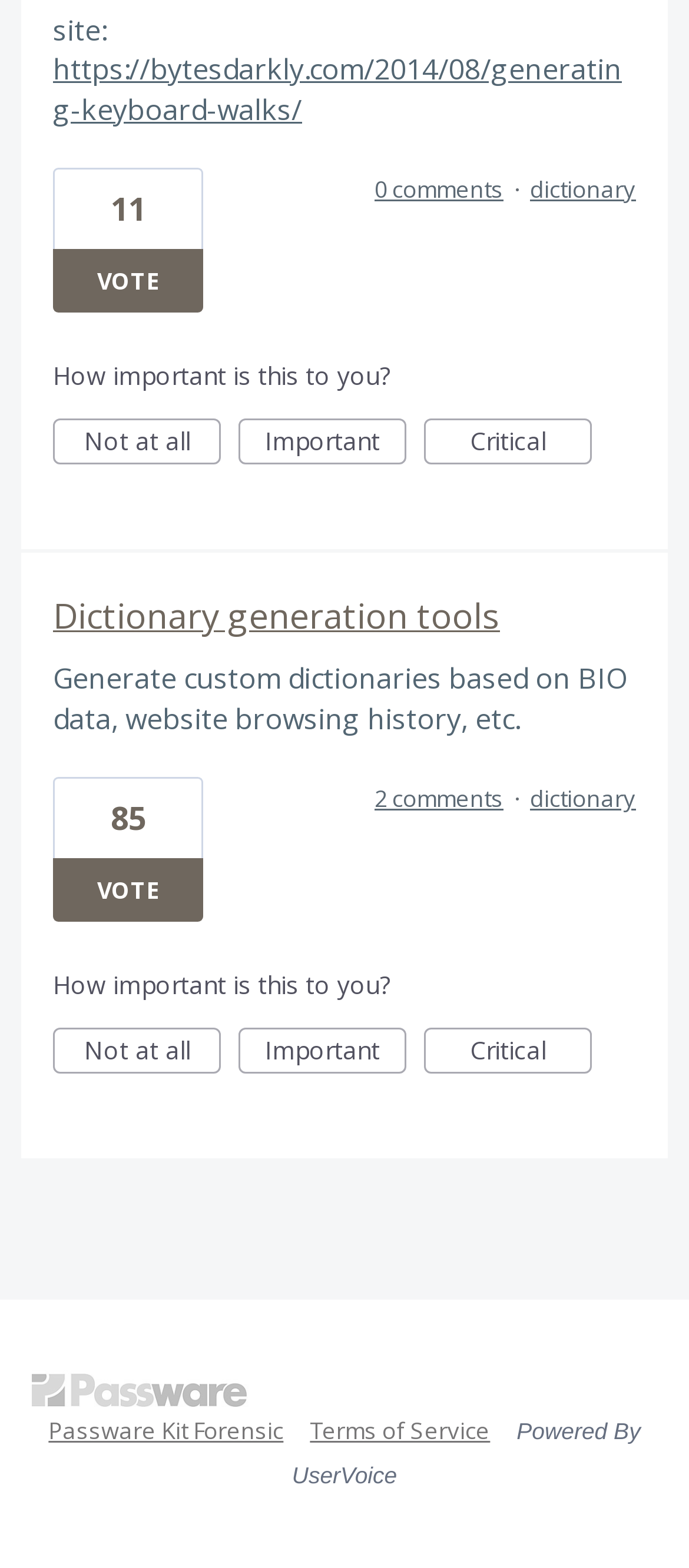Please determine the bounding box coordinates of the section I need to click to accomplish this instruction: "Visit the 'Dictionary generation tools' page".

[0.077, 0.378, 0.726, 0.408]